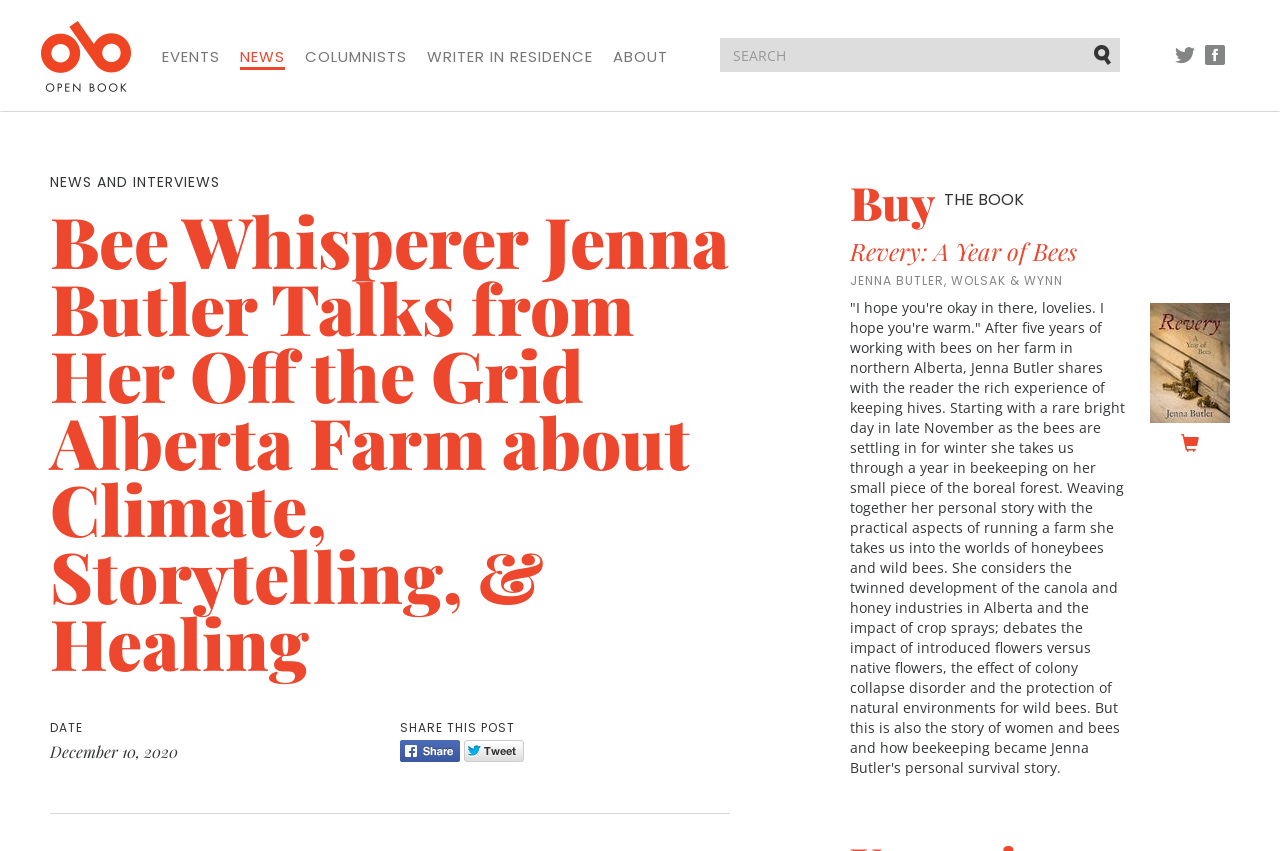Please specify the bounding box coordinates for the clickable region that will help you carry out the instruction: "Share this post on Facebook".

[0.312, 0.87, 0.359, 0.895]